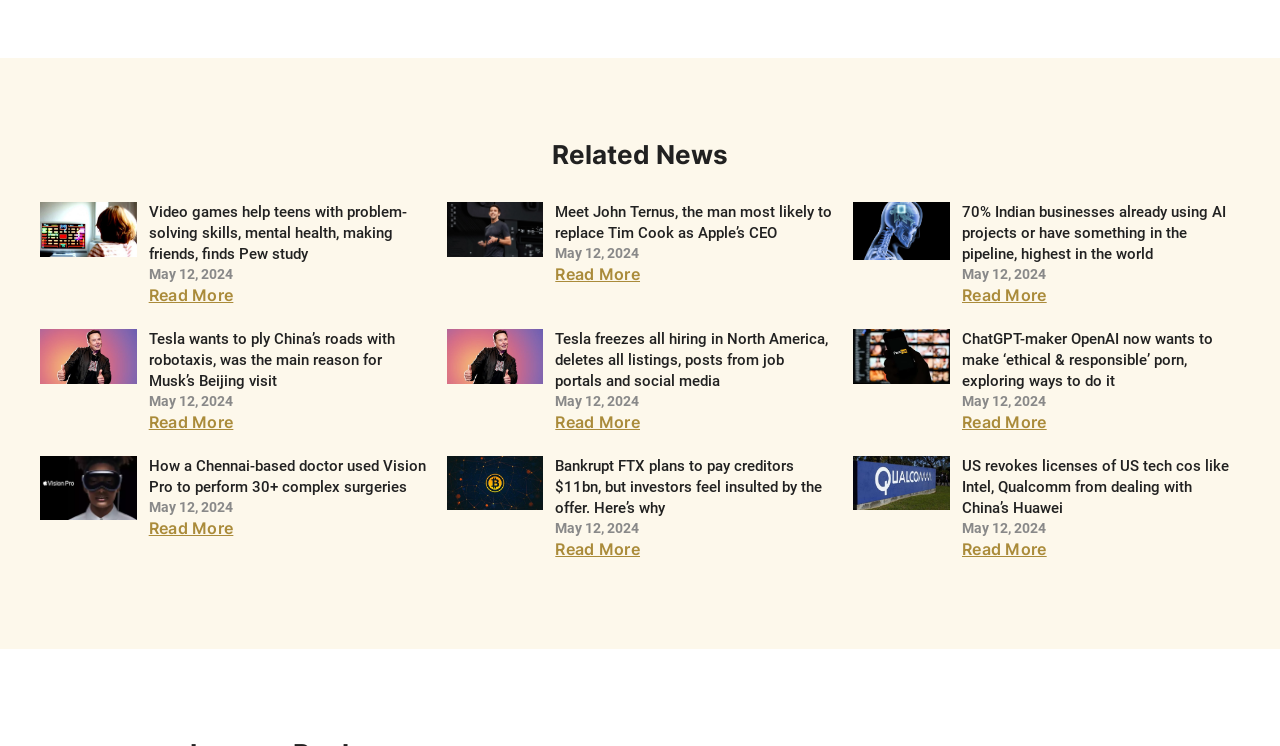Refer to the screenshot and answer the following question in detail:
What is the title of the article with the heading 'Meet John Ternus, the man most likely to replace Tim Cook as Apple’s CEO'?

I found the title by looking at the heading element with the text 'Meet John Ternus, the man most likely to replace Tim Cook as Apple’s CEO', which is the title of the article.